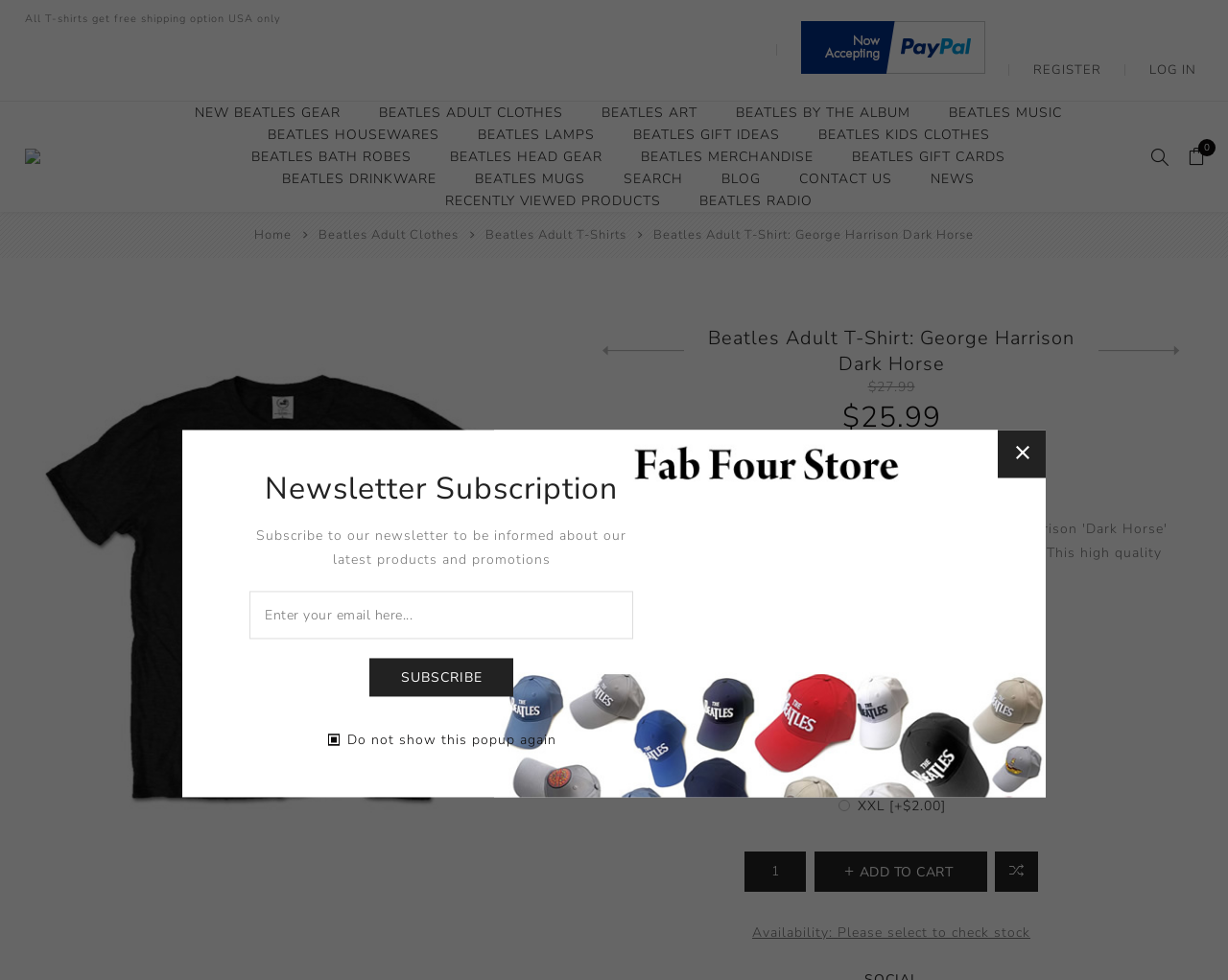Provide the bounding box coordinates of the section that needs to be clicked to accomplish the following instruction: "Close popup."

[0.812, 0.439, 0.852, 0.488]